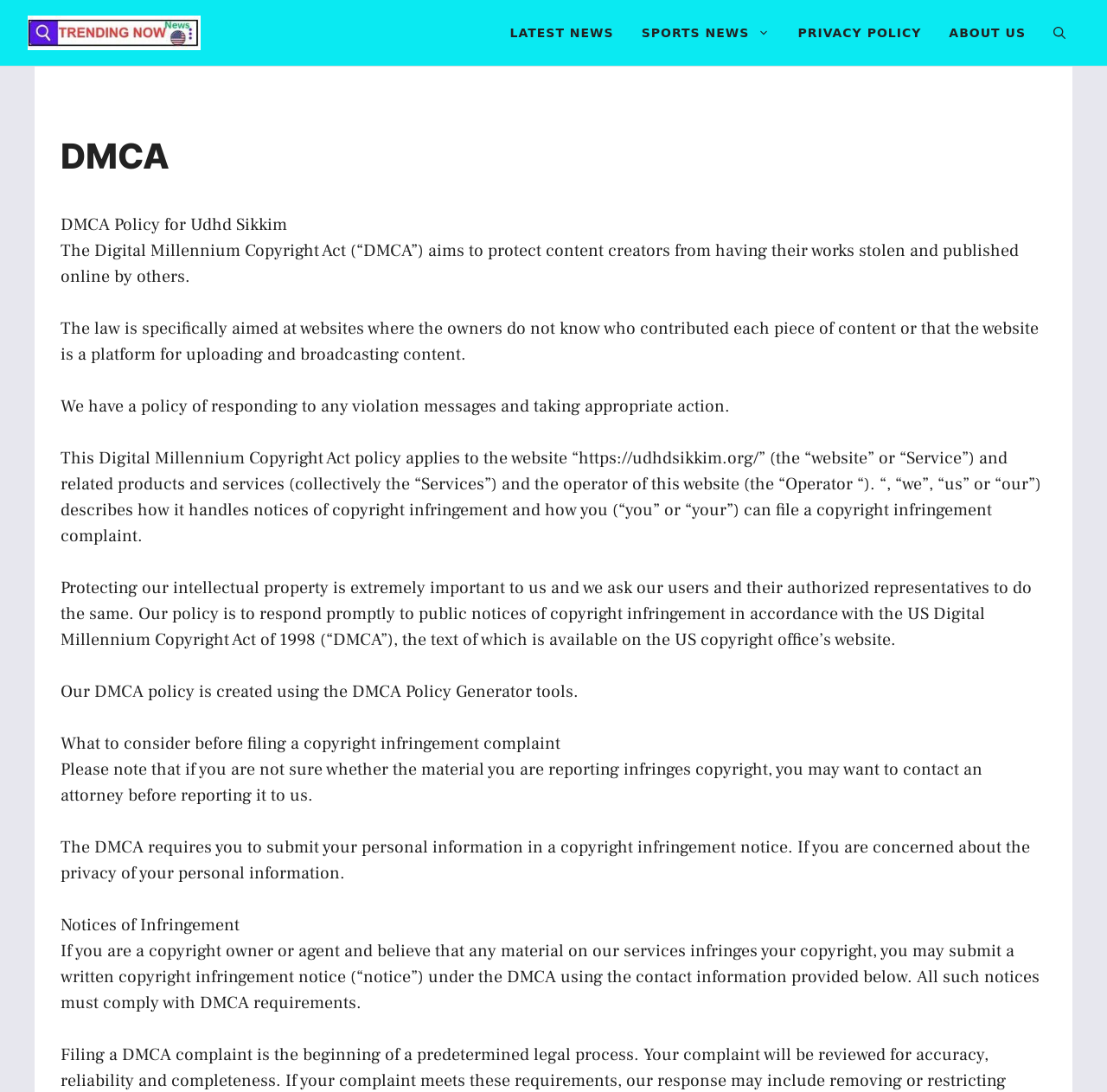Please give a succinct answer using a single word or phrase:
What is required in a written copyright infringement notice?

Compliance with DMCA requirements